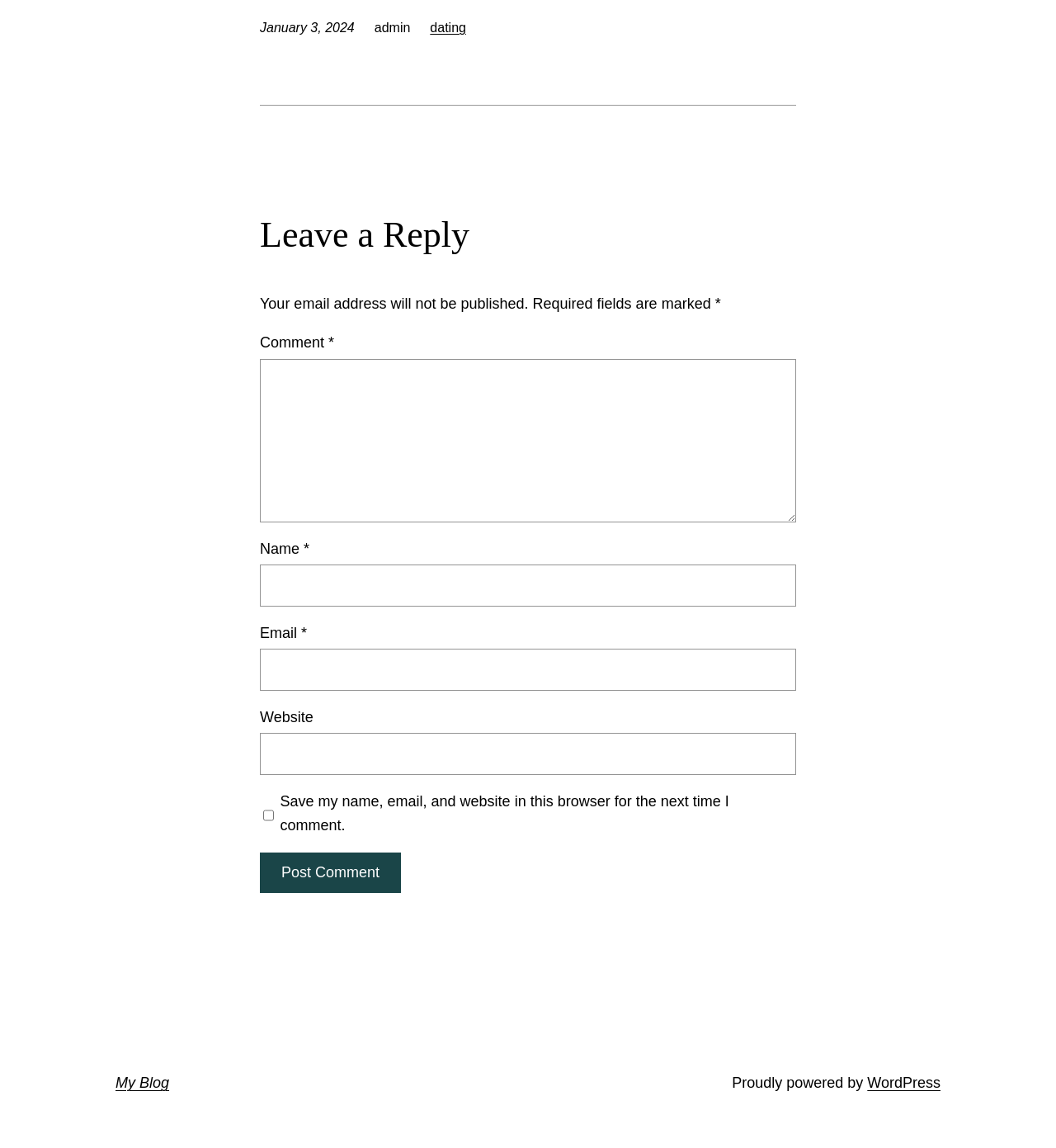Please use the details from the image to answer the following question comprehensively:
What is the name of the blog?

The name of the blog is mentioned at the bottom of the webpage, in a link element, which is a child of the contentinfo element. The OCR text of this element is 'My Blog'.